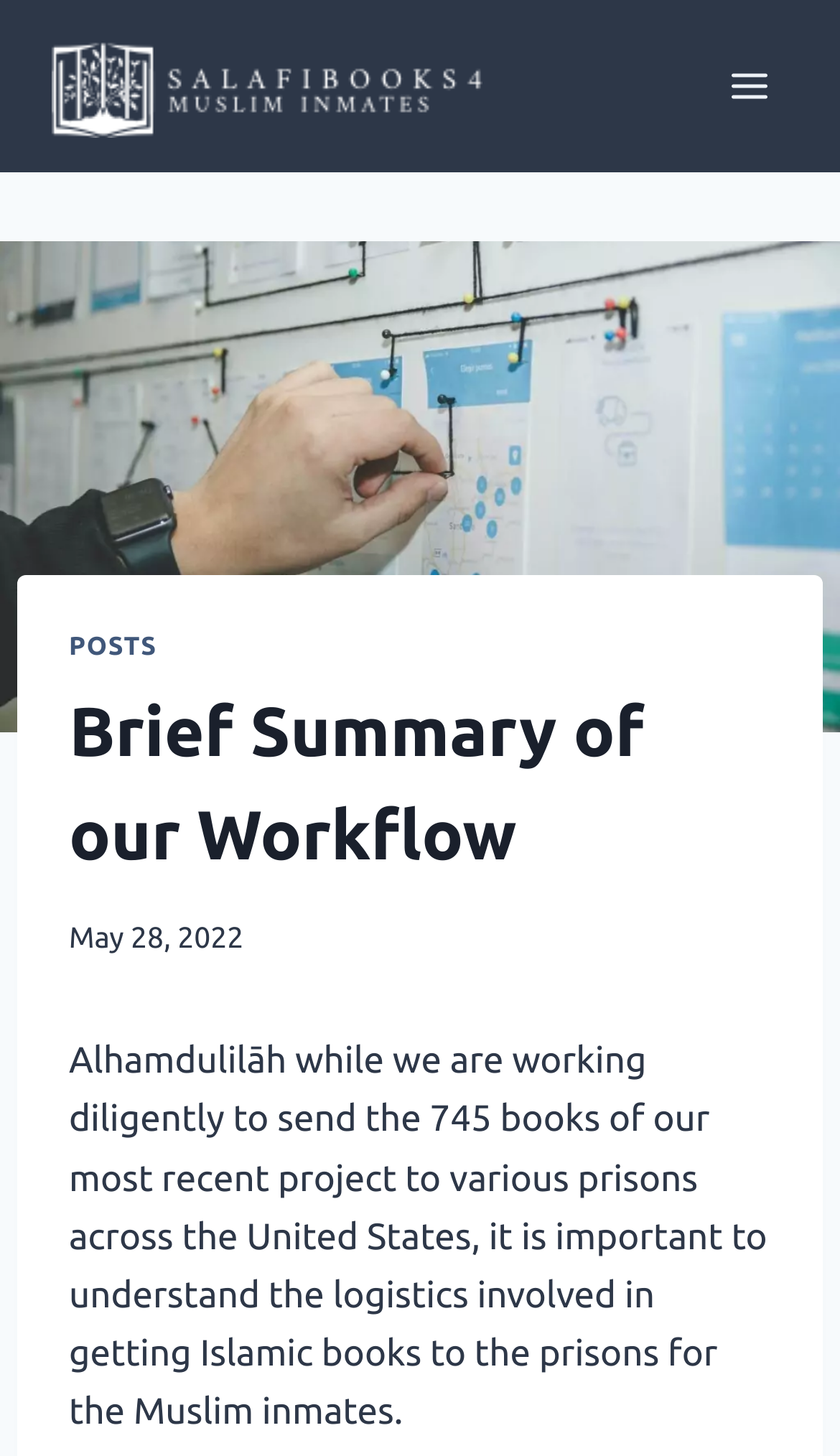Using the details from the image, please elaborate on the following question: How many books are being sent in the current project?

The number of books being sent in the current project is explicitly mentioned in the text as 745. This information is provided in the sentence 'Alhamdulilāh while we are working diligently to send the 745 books of our most recent project to various prisons across the United States...'.